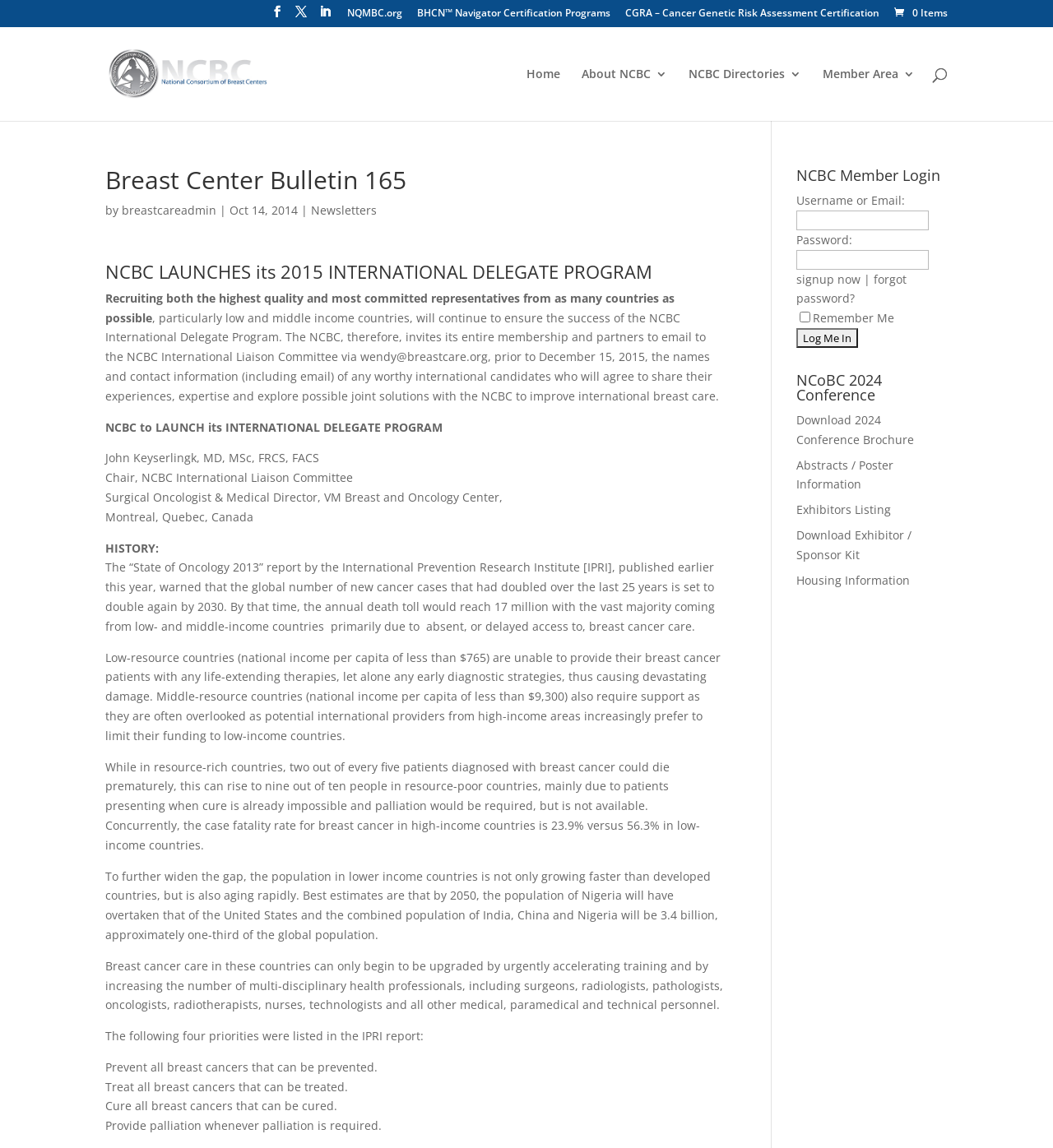Indicate the bounding box coordinates of the element that needs to be clicked to satisfy the following instruction: "Click on 'Home'". The coordinates should be four float numbers between 0 and 1, i.e., [left, top, right, bottom].

[0.5, 0.059, 0.532, 0.105]